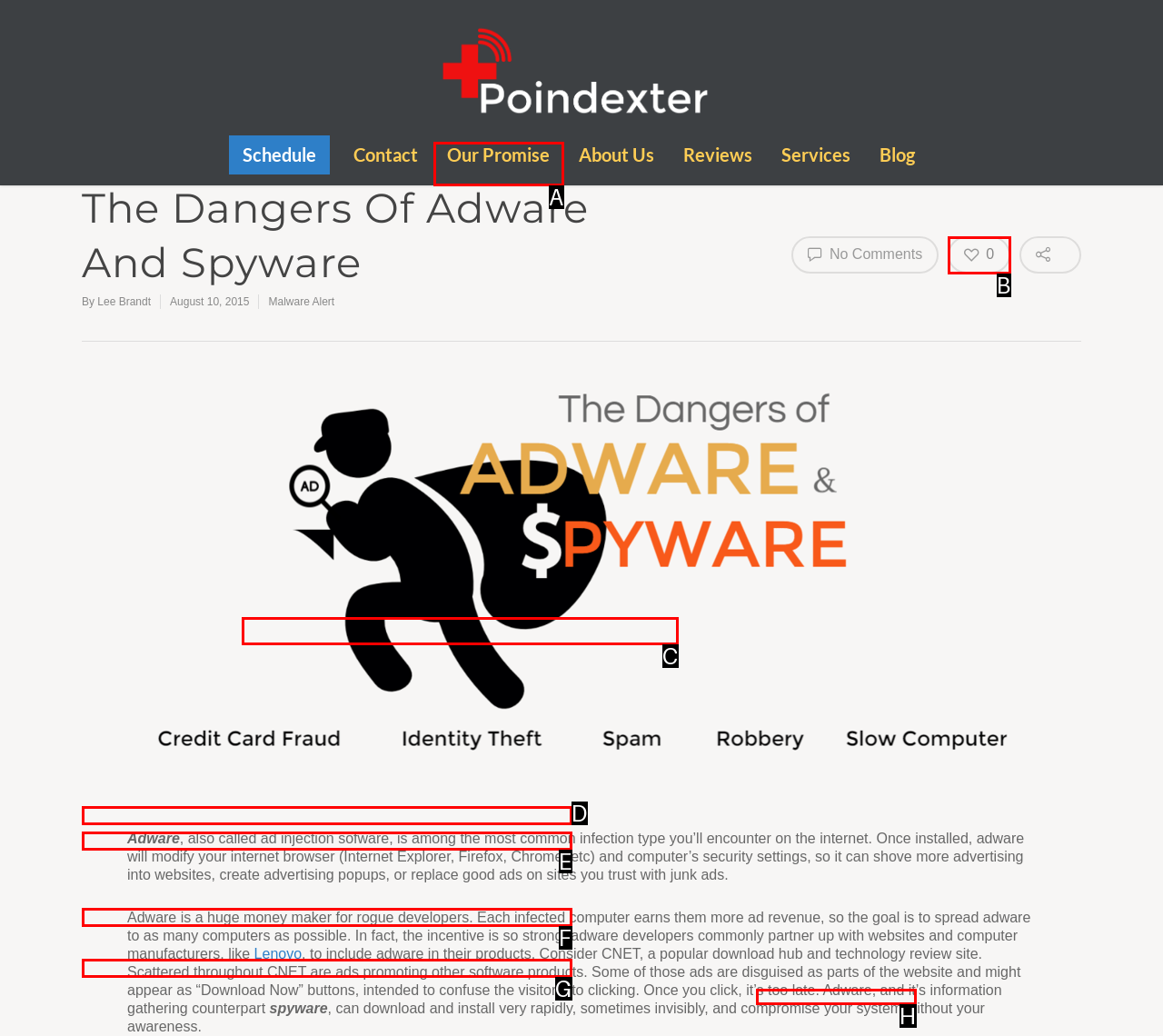Which letter corresponds to the correct option to complete the task: Call the phone number for a low-cost cleaning and repair?
Answer with the letter of the chosen UI element.

C